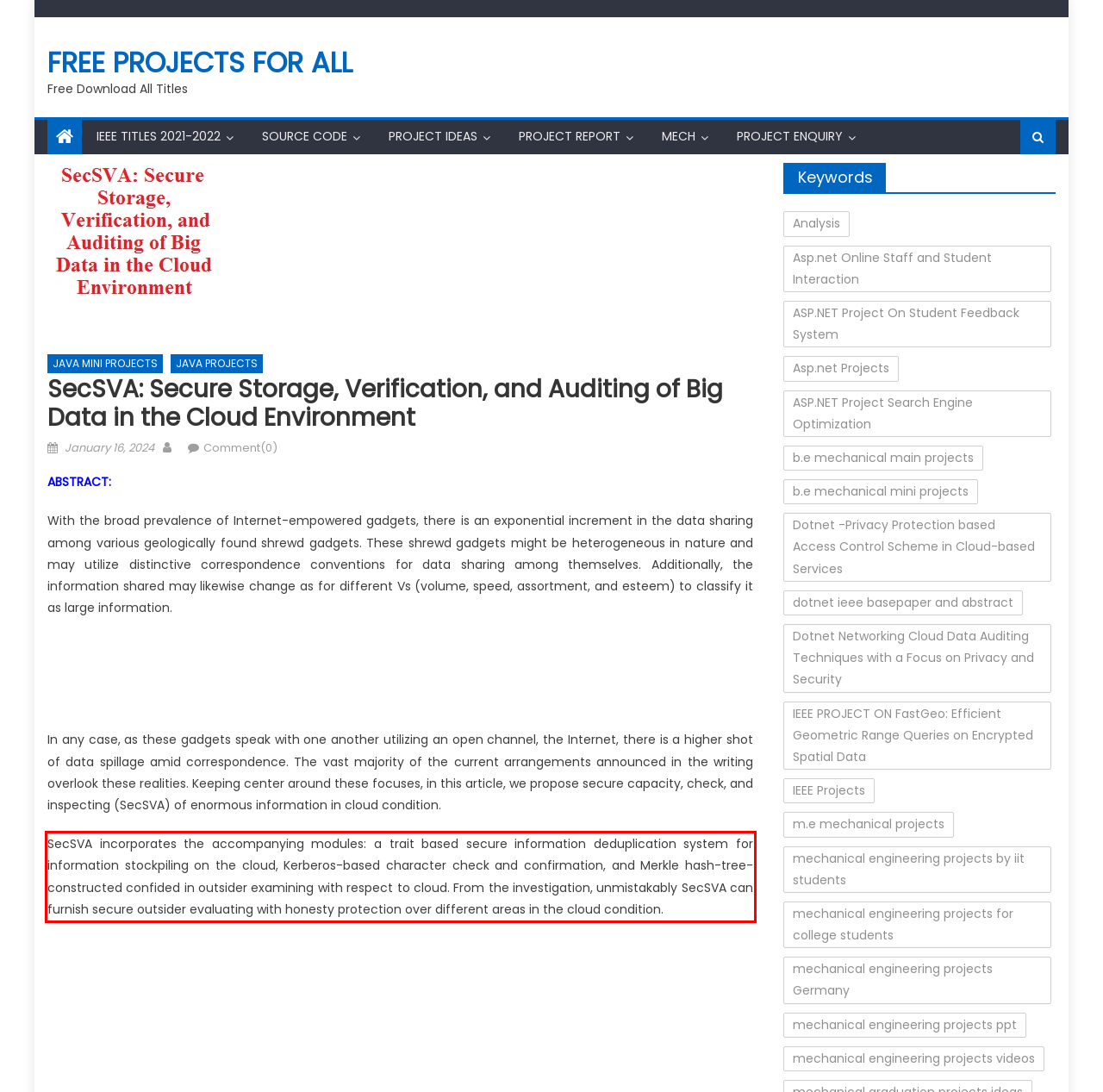Perform OCR on the text inside the red-bordered box in the provided screenshot and output the content.

SecSVA incorporates the accompanying modules: a trait based secure information deduplication system for information stockpiling on the cloud, Kerberos-based character check and confirmation, and Merkle hash-tree-constructed confided in outsider examining with respect to cloud. From the investigation, unmistakably SecSVA can furnish secure outsider evaluating with honesty protection over different areas in the cloud condition.